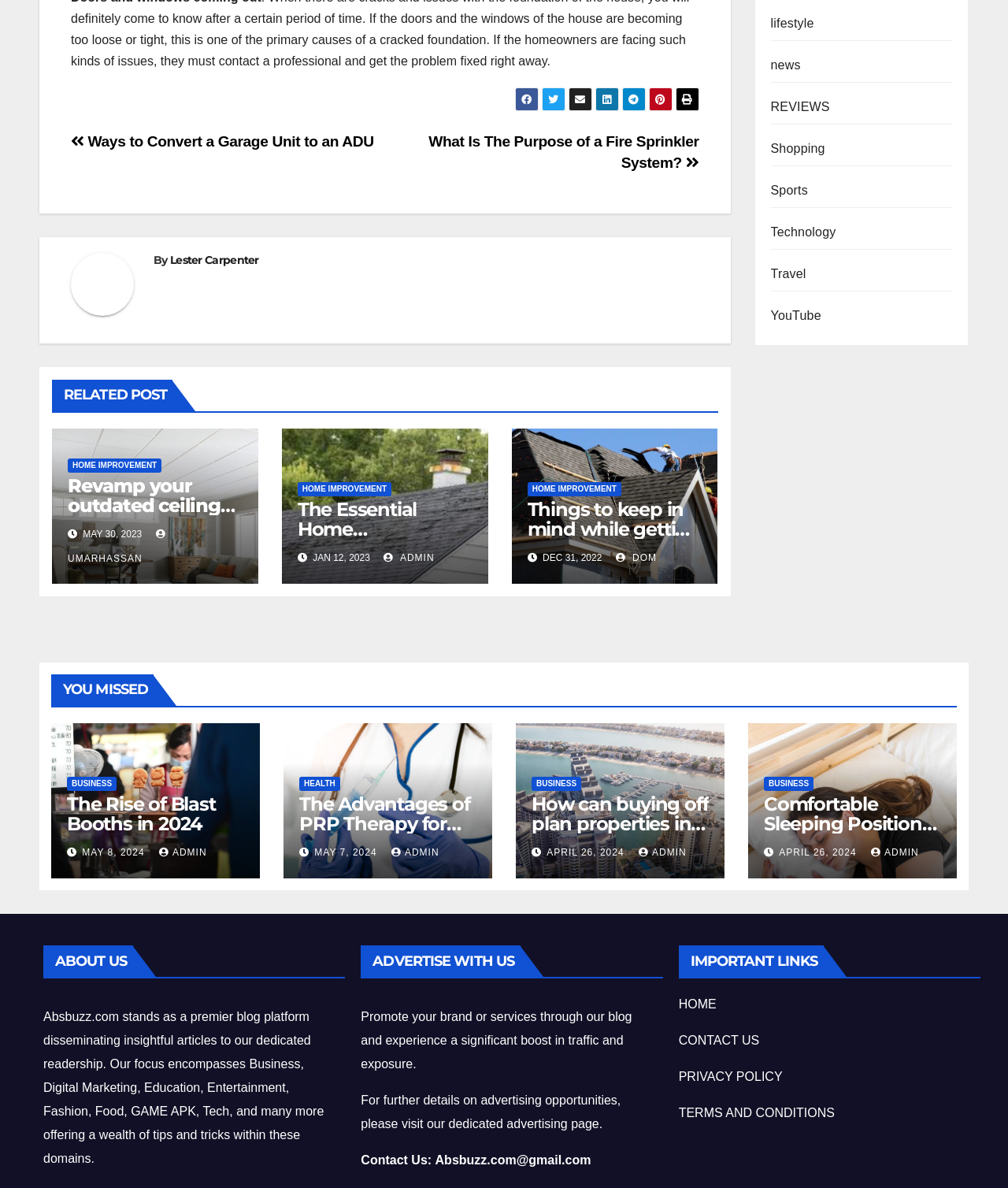Please identify the bounding box coordinates of the element's region that I should click in order to complete the following instruction: "Visit the 'HOME IMPROVEMENT' category". The bounding box coordinates consist of four float numbers between 0 and 1, i.e., [left, top, right, bottom].

[0.067, 0.386, 0.16, 0.398]